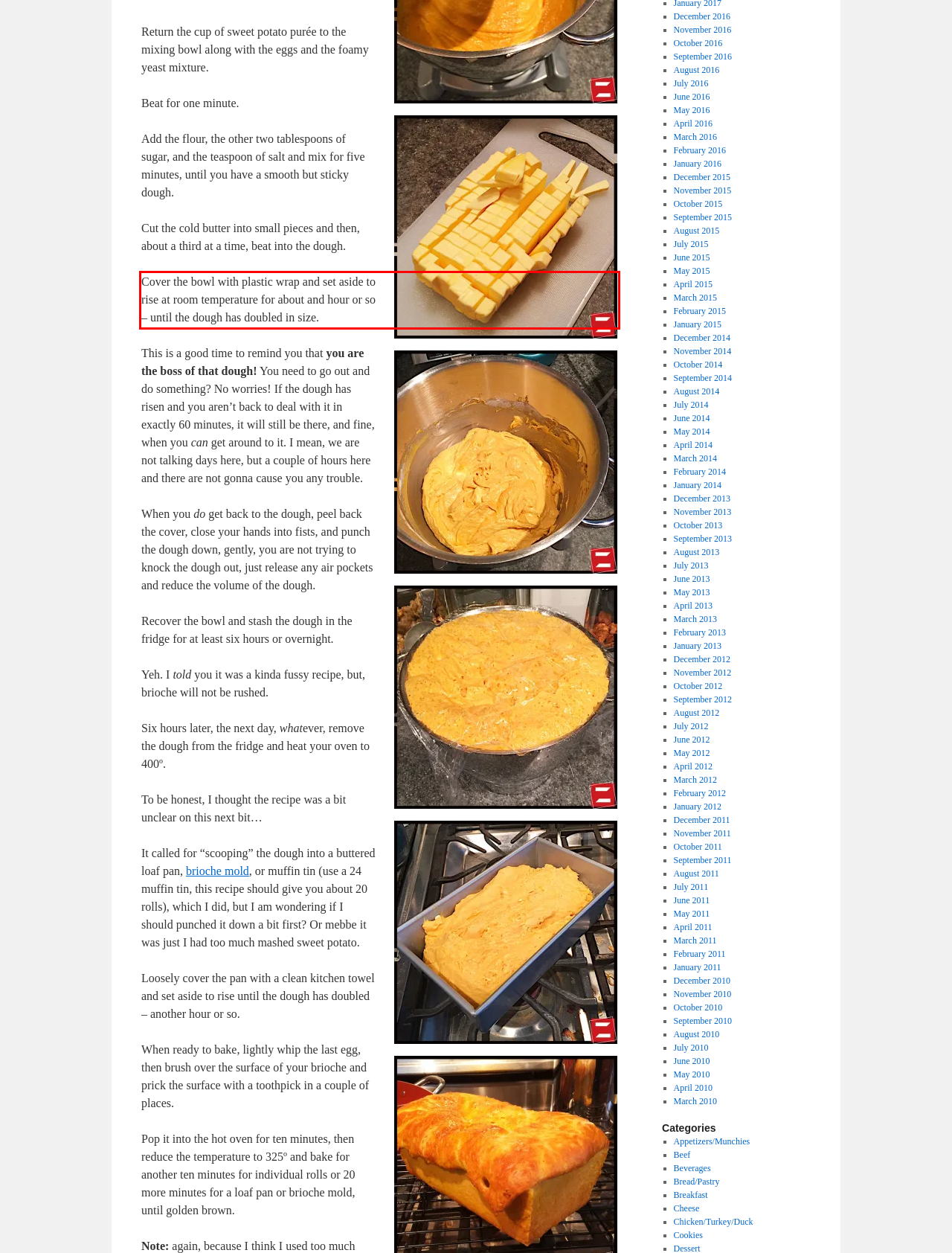Given a screenshot of a webpage, locate the red bounding box and extract the text it encloses.

Cover the bowl with plastic wrap and set aside to rise at room temperature for about and hour or so – until the dough has doubled in size.